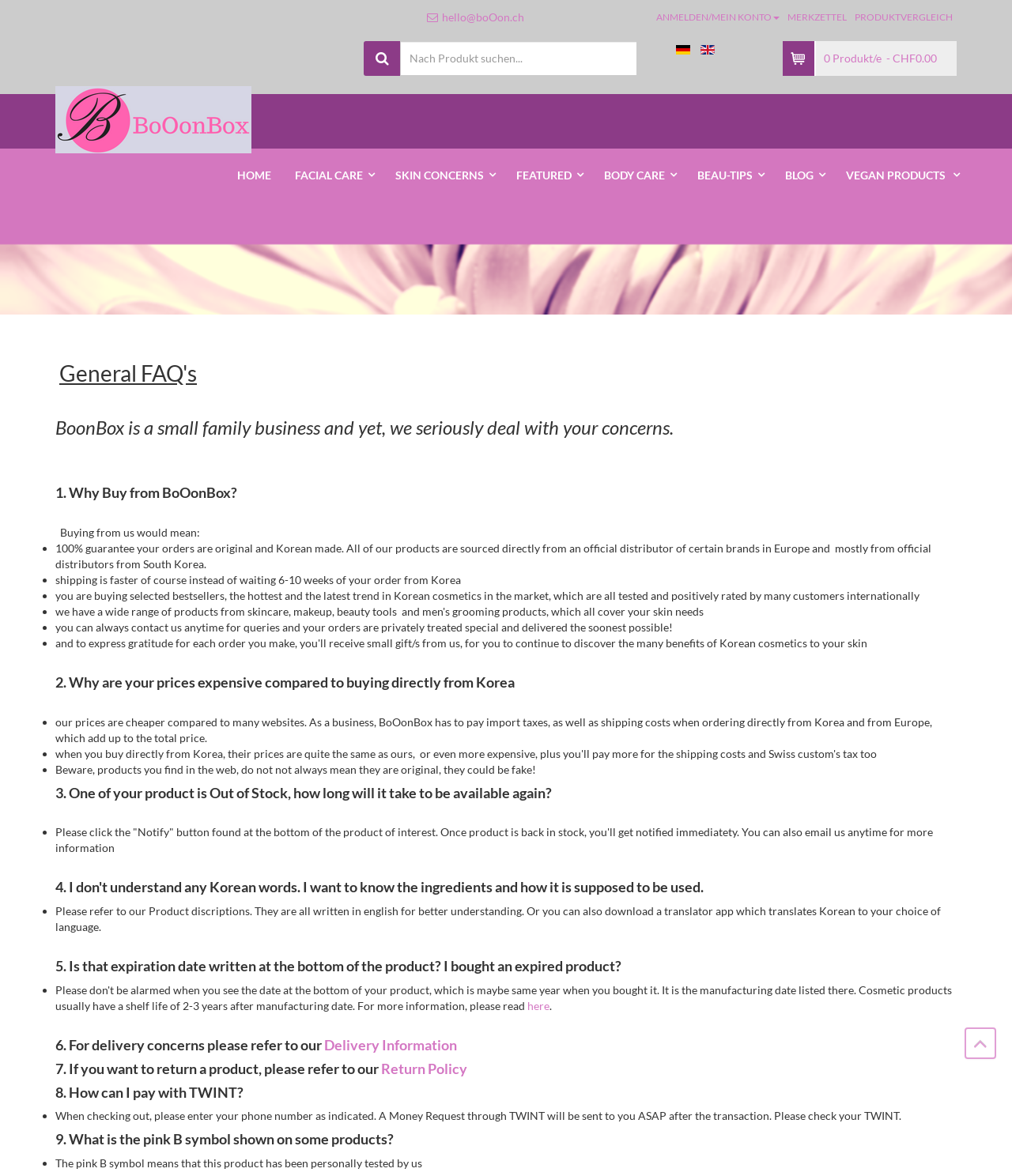Utilize the information from the image to answer the question in detail:
How can I know when a product is back in stock?

If a product is out of stock, you can click the 'Notify' button found at the bottom of the product page, and you will be notified immediately when the product is back in stock.